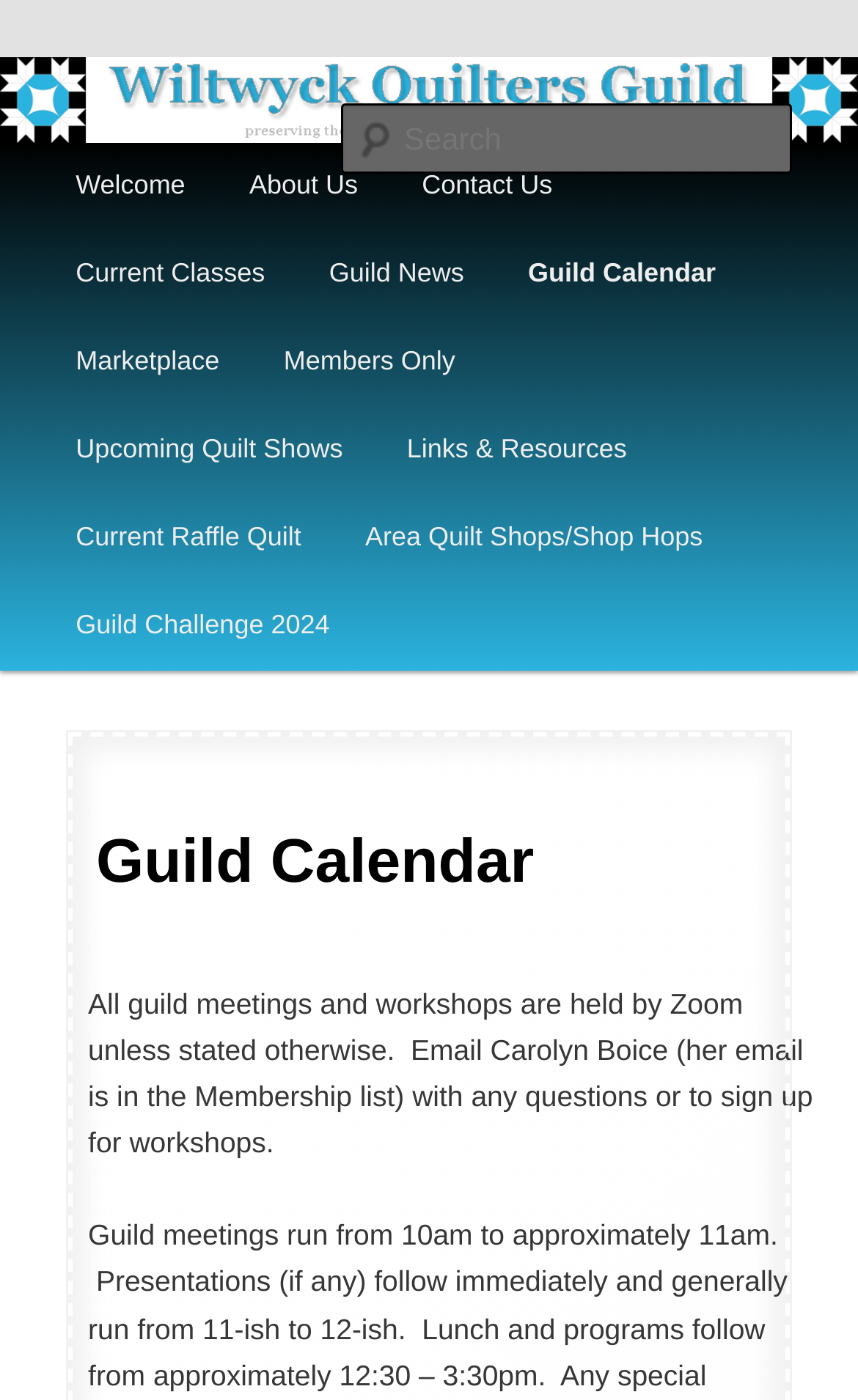Provide the bounding box coordinates for the area that should be clicked to complete the instruction: "Contact Us".

[0.454, 0.102, 0.681, 0.165]